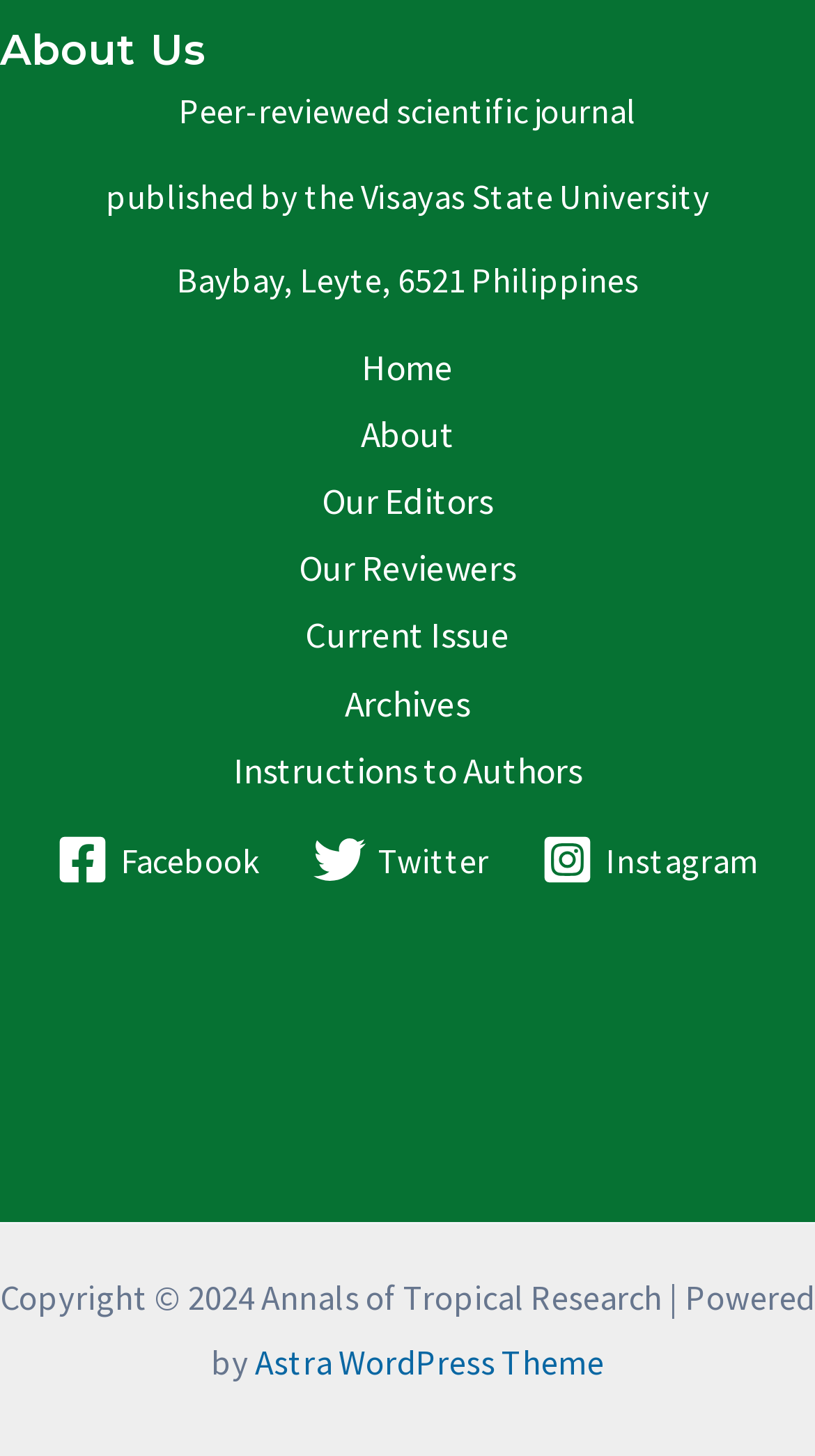Please identify the bounding box coordinates of the element I should click to complete this instruction: 'visit Facebook page'. The coordinates should be given as four float numbers between 0 and 1, like this: [left, top, right, bottom].

[0.052, 0.573, 0.337, 0.609]